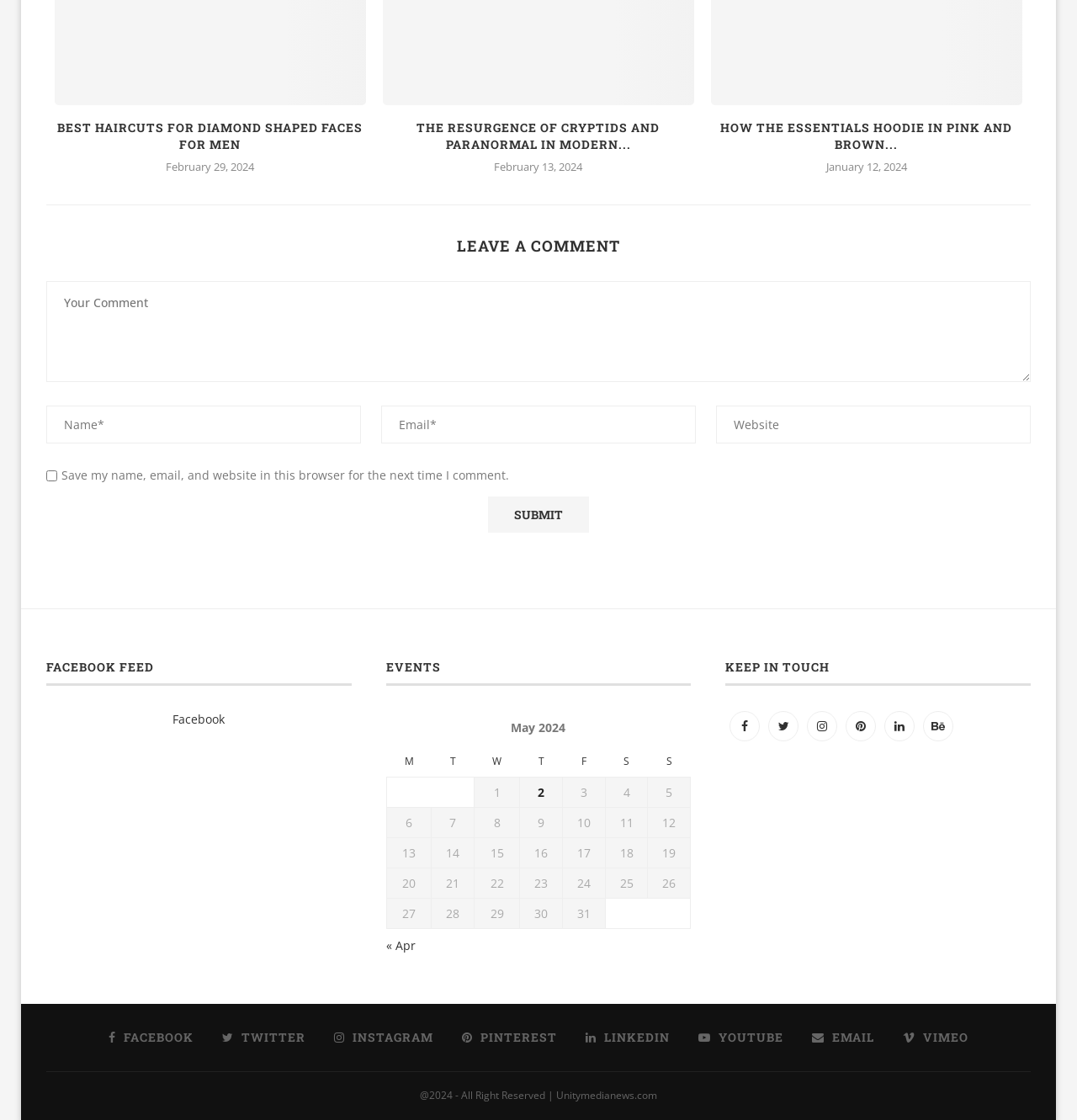Please provide the bounding box coordinates for the element that needs to be clicked to perform the instruction: "Go to previous month". The coordinates must consist of four float numbers between 0 and 1, formatted as [left, top, right, bottom].

[0.358, 0.837, 0.386, 0.851]